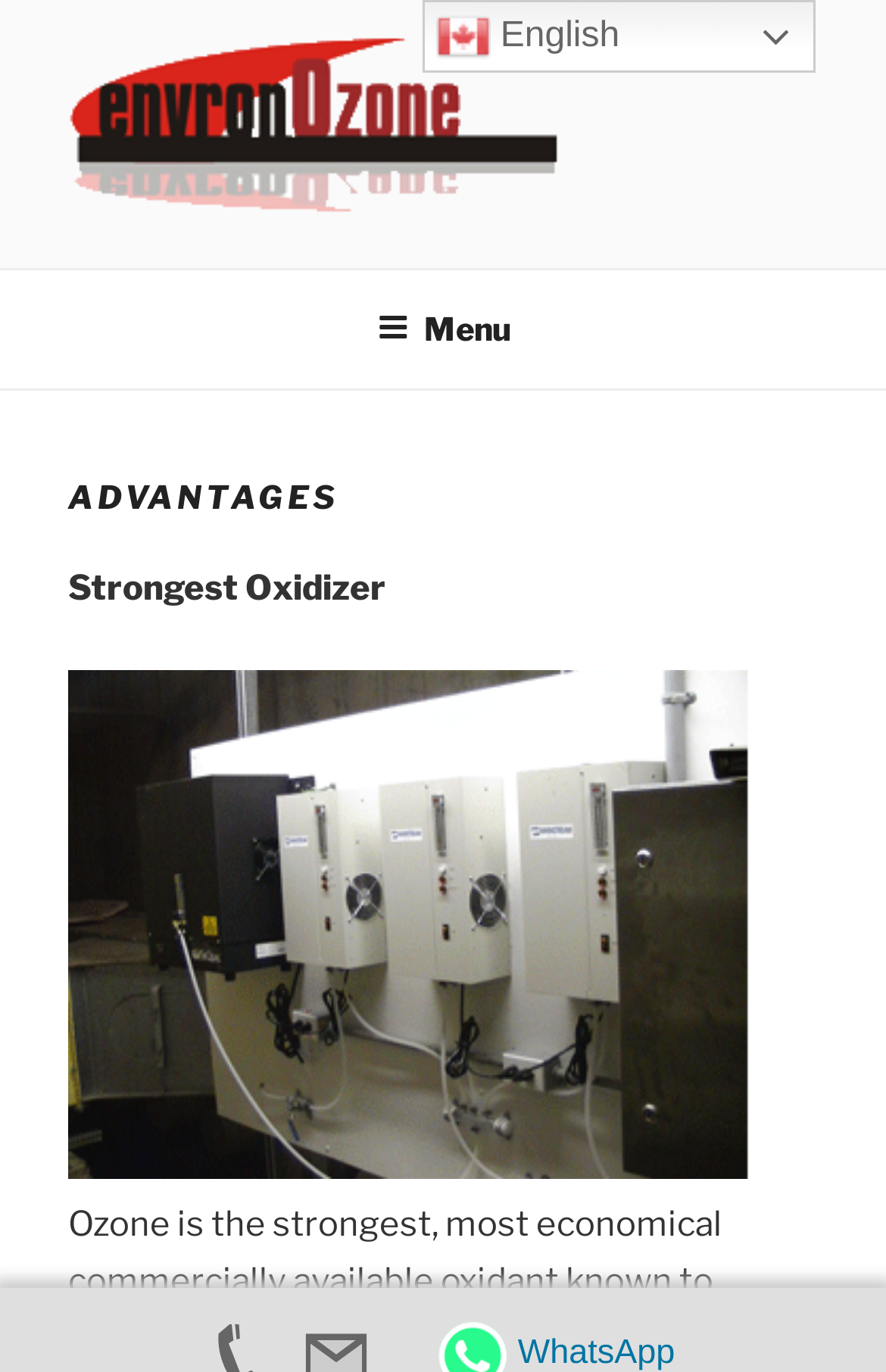What is the first advantage mentioned?
Please answer the question with as much detail and depth as you can.

The first advantage mentioned is obtained from the StaticText 'Strongest Oxidizer' which is a child element of the 'ADVANTAGES' heading. This indicates that the first advantage mentioned is the strongest oxidizer.